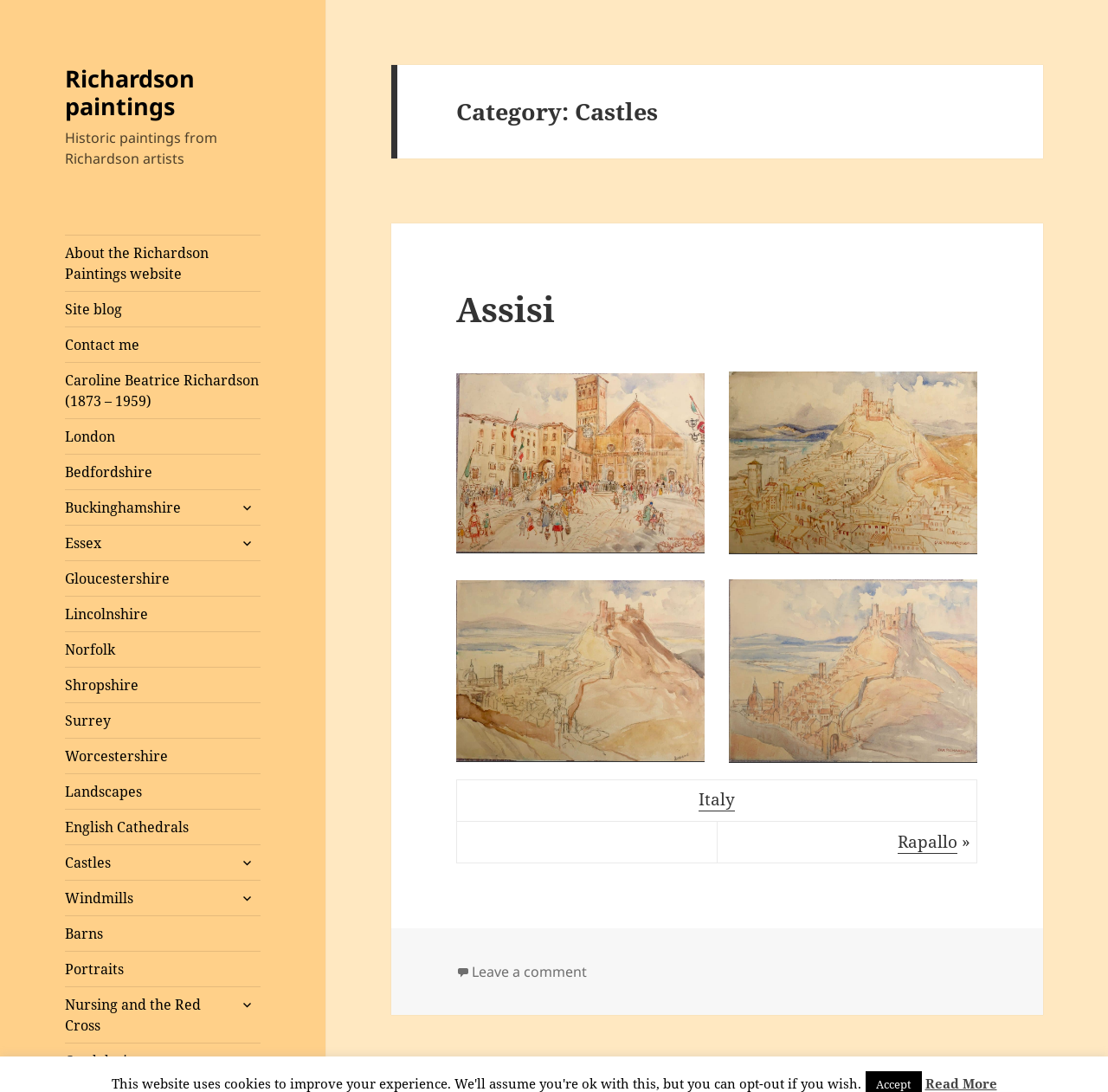Determine the bounding box coordinates for the area that should be clicked to carry out the following instruction: "Leave a comment".

None